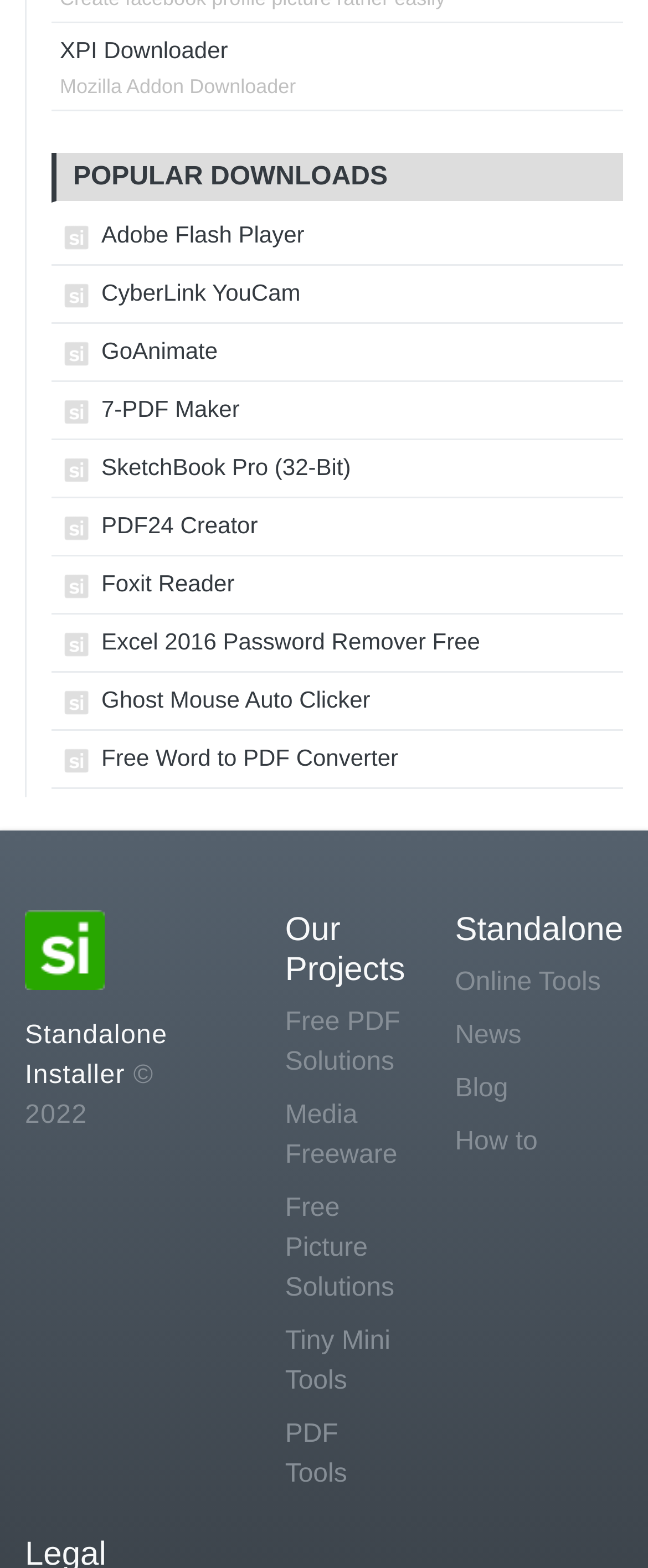How many popular downloads are listed?
Can you give a detailed and elaborate answer to the question?

I counted the number of links under the 'POPULAR DOWNLOADS' heading, and there are 9 links listed.